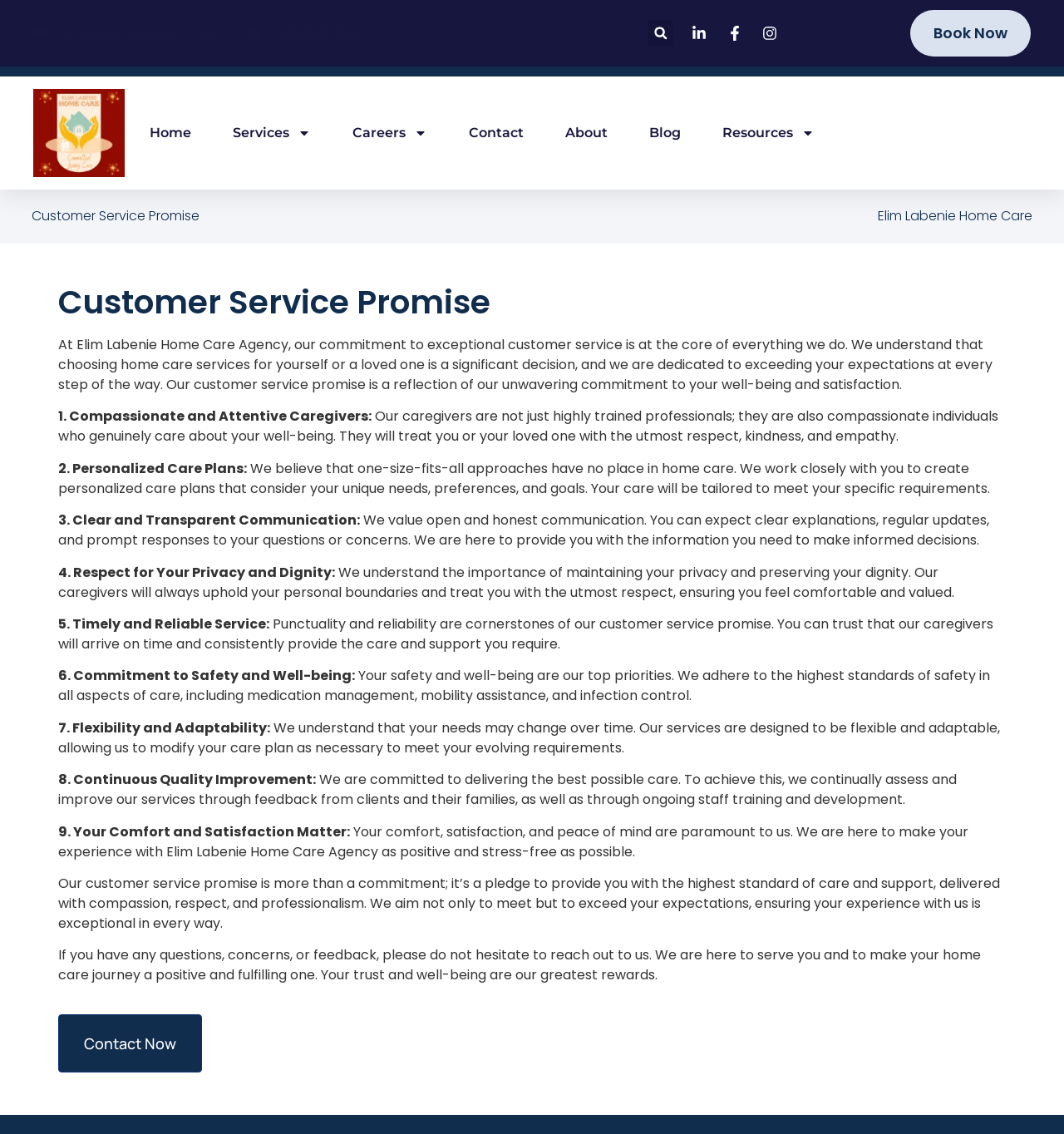Provide a brief response using a word or short phrase to this question:
How many customer service promises are listed?

9